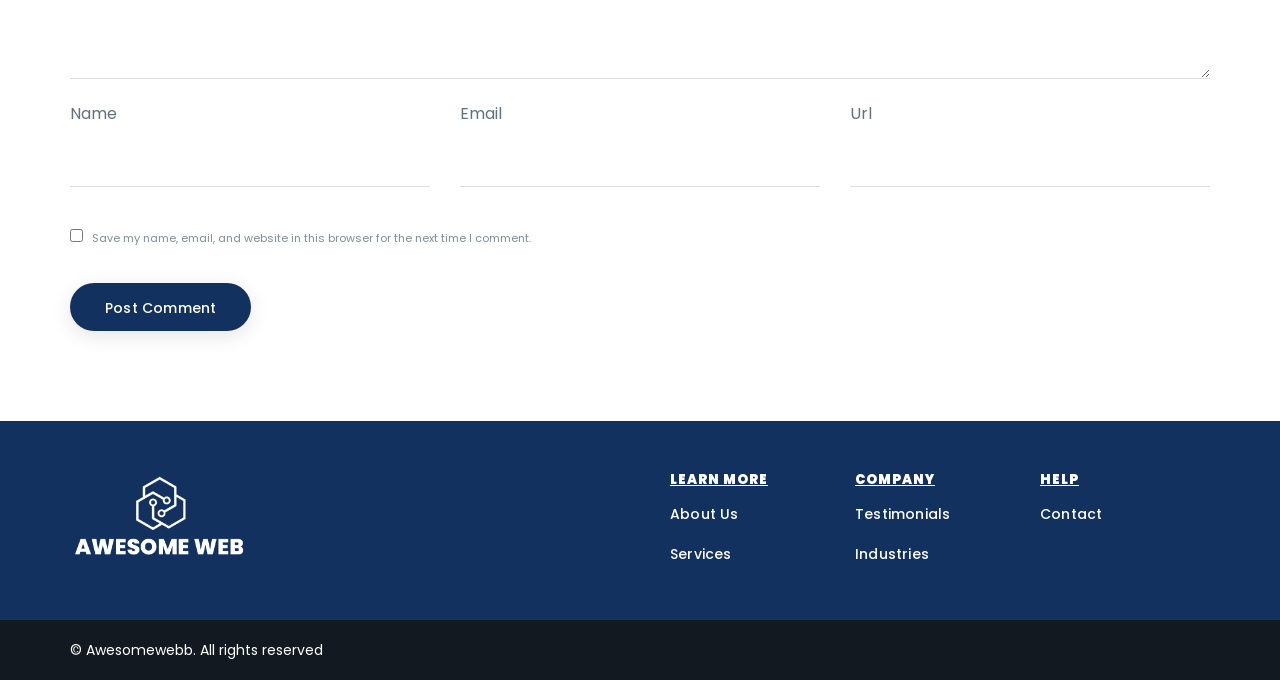Provide your answer in one word or a succinct phrase for the question: 
What is the copyright information at the bottom of the webpage?

Awesomewebb. All rights reserved